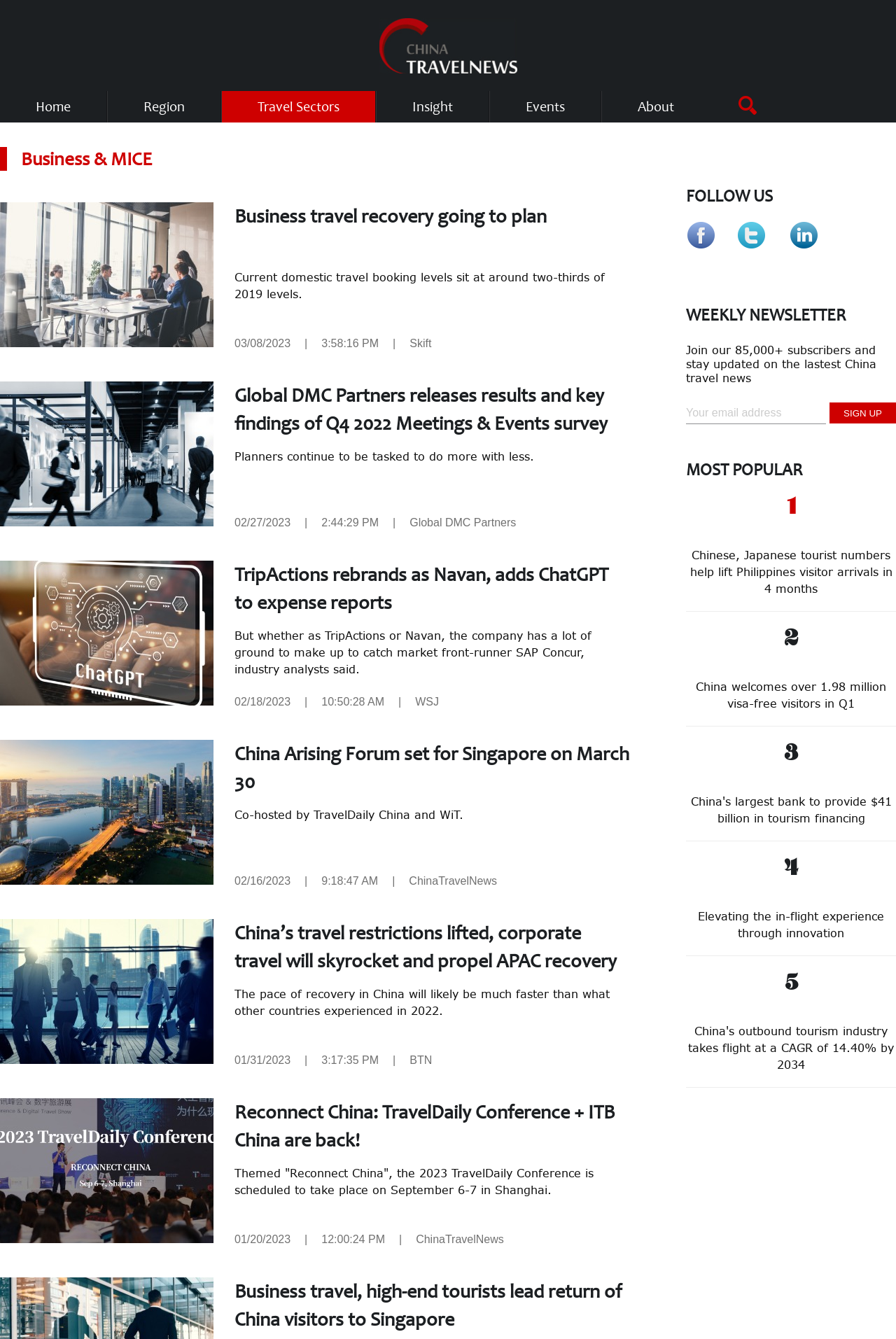Identify the bounding box coordinates for the region of the element that should be clicked to carry out the instruction: "View the 'Events' page". The bounding box coordinates should be four float numbers between 0 and 1, i.e., [left, top, right, bottom].

[0.587, 0.068, 0.63, 0.091]